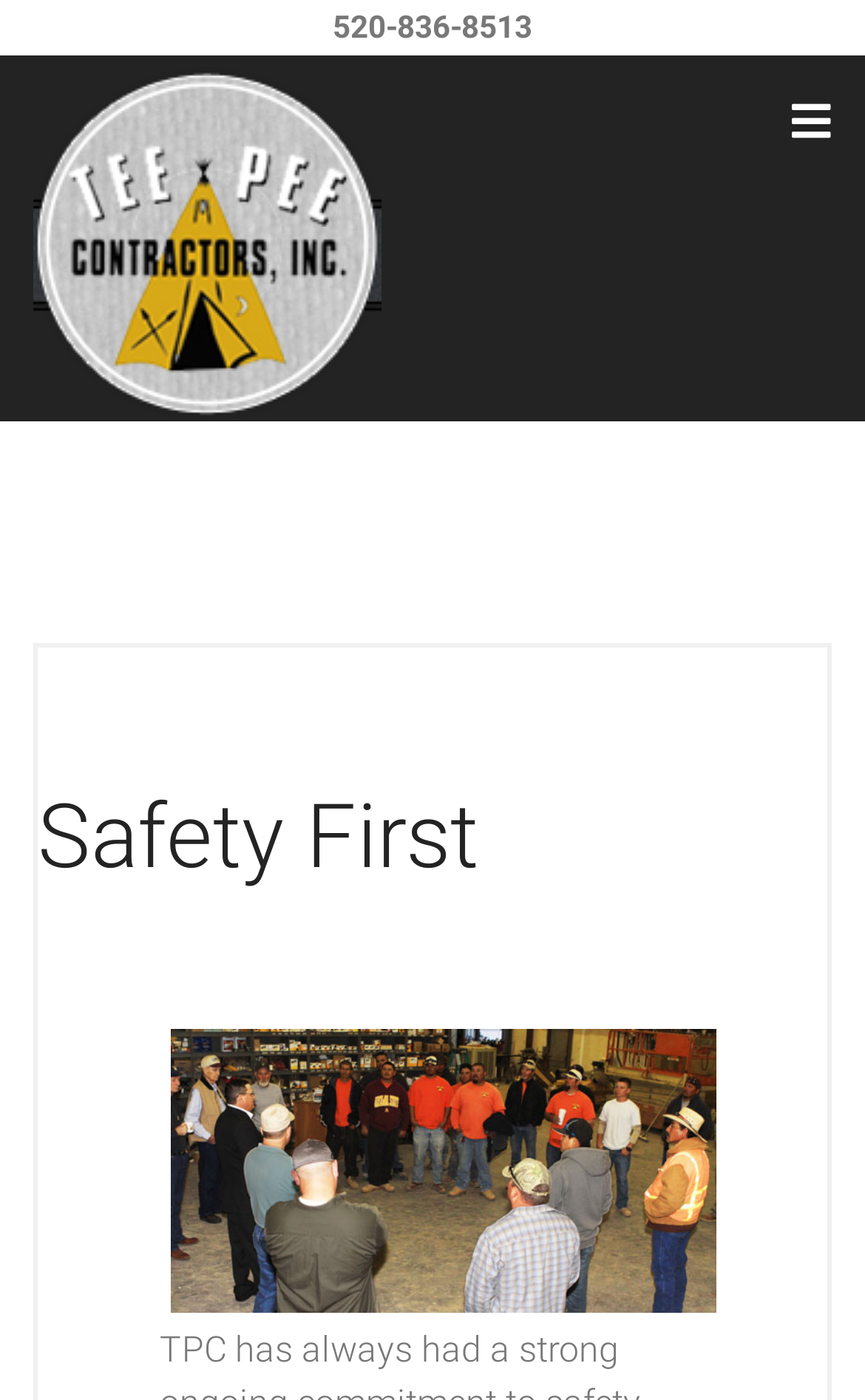Respond with a single word or phrase to the following question:
What is the heading above the image at the bottom?

Safety First